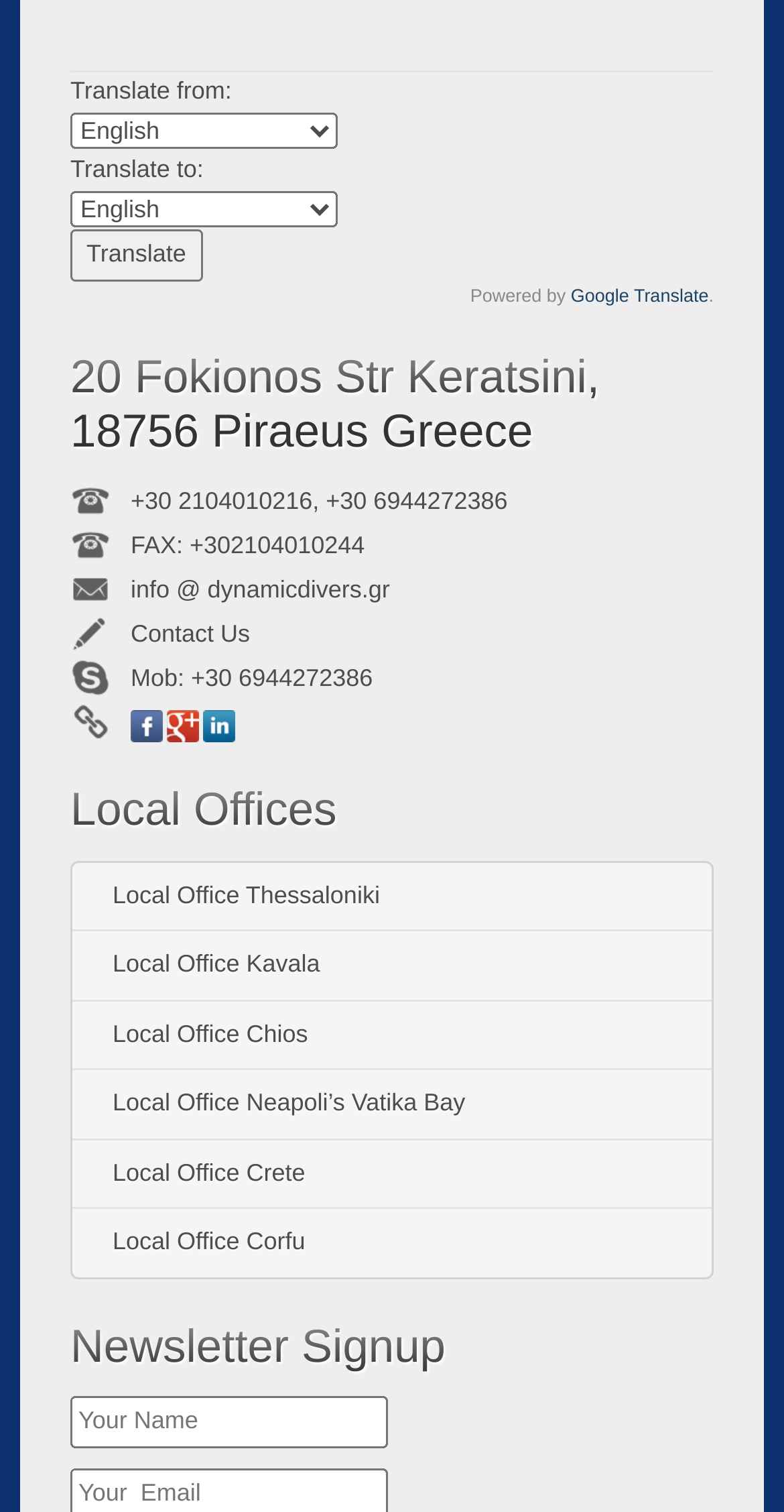What is the purpose of the 'Translate' button?
Give a comprehensive and detailed explanation for the question.

The 'Translate' button is located near the top of the webpage, and it is likely used to translate the webpage's content into different languages. This is inferred from the 'Translate from:' and 'Translate to:' dropdown menus located above the button.